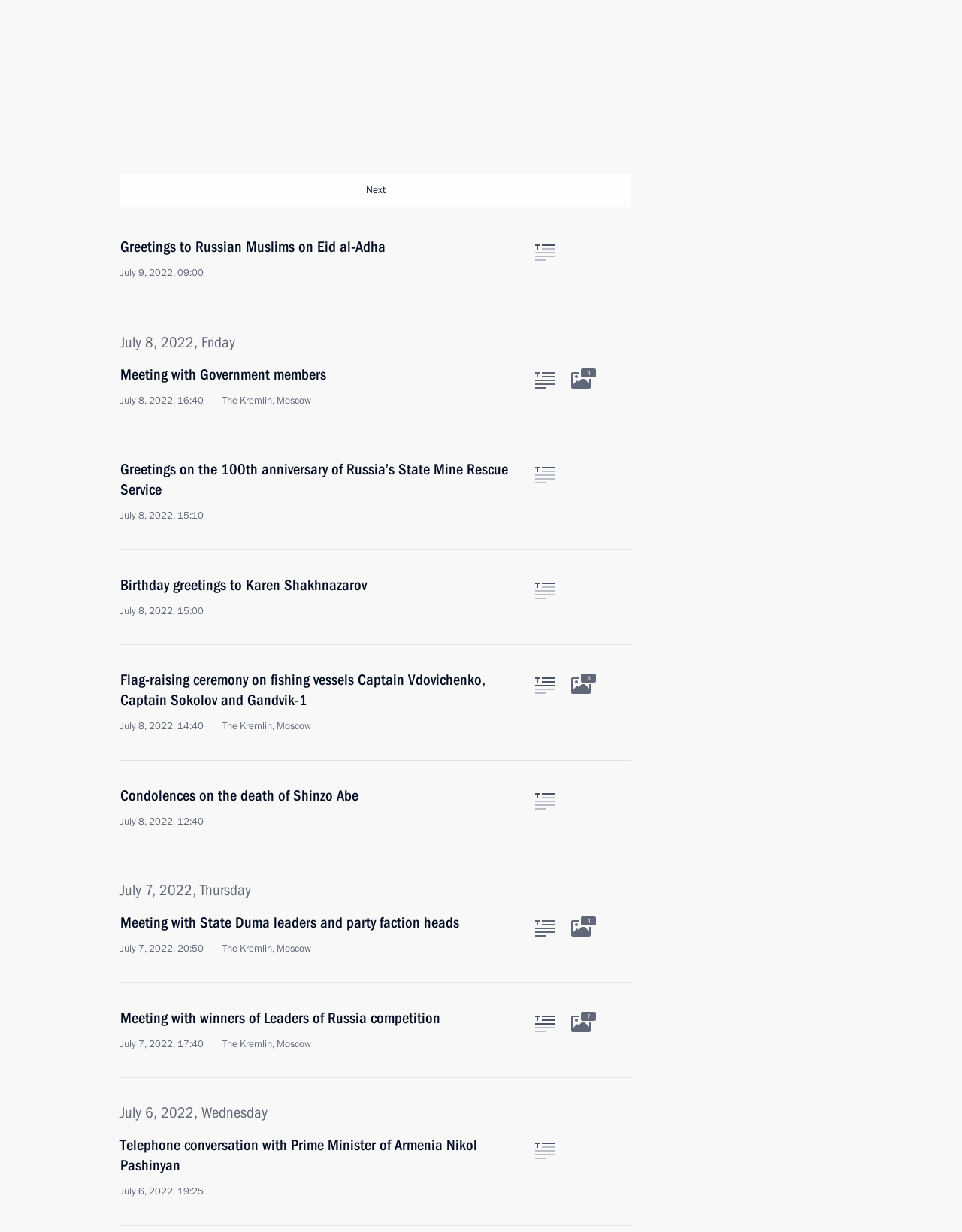Please specify the bounding box coordinates of the clickable section necessary to execute the following command: "Click on the 'Text version' link".

[0.314, 0.862, 0.364, 0.873]